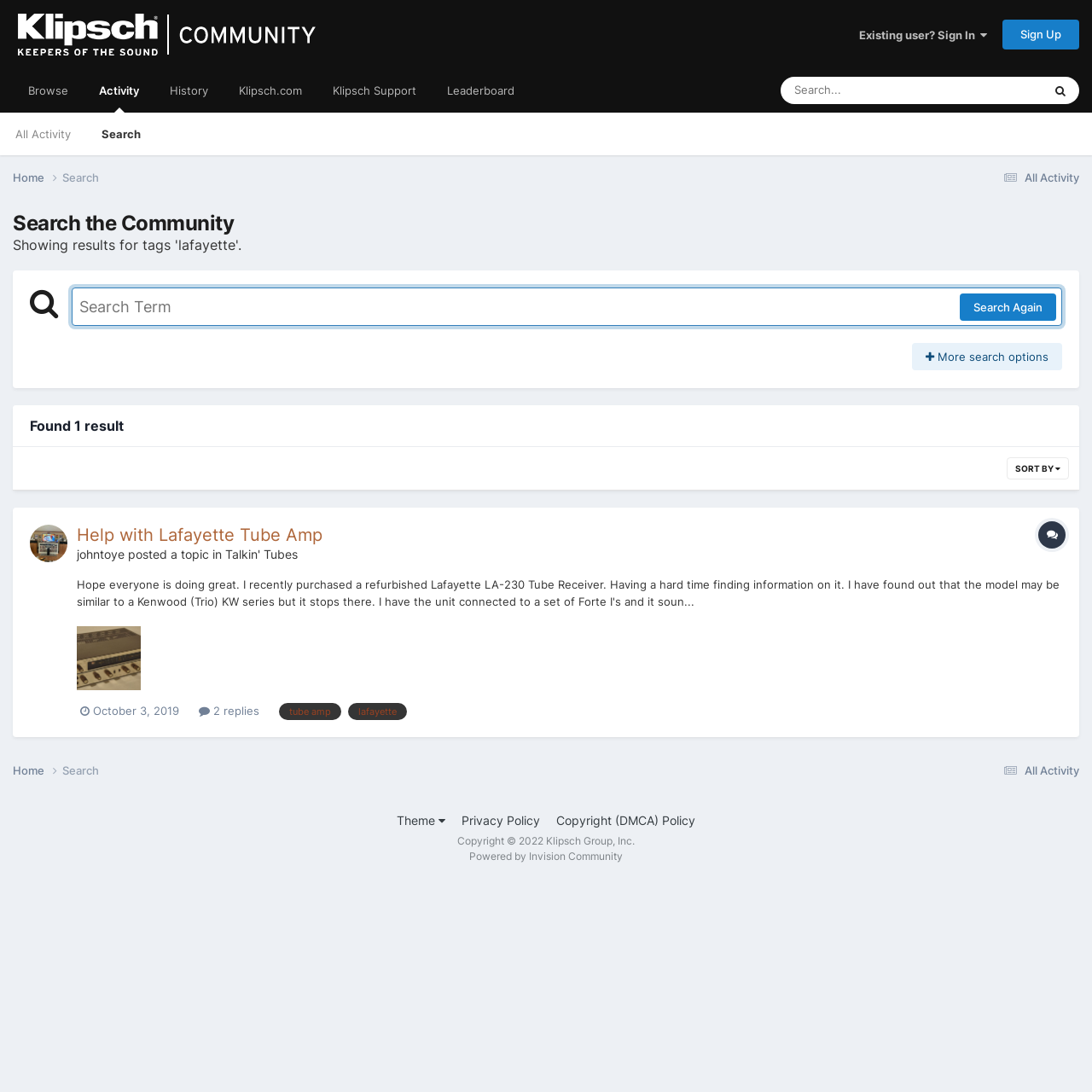Please give the bounding box coordinates of the area that should be clicked to fulfill the following instruction: "Sign in to the community". The coordinates should be in the format of four float numbers from 0 to 1, i.e., [left, top, right, bottom].

[0.787, 0.026, 0.904, 0.038]